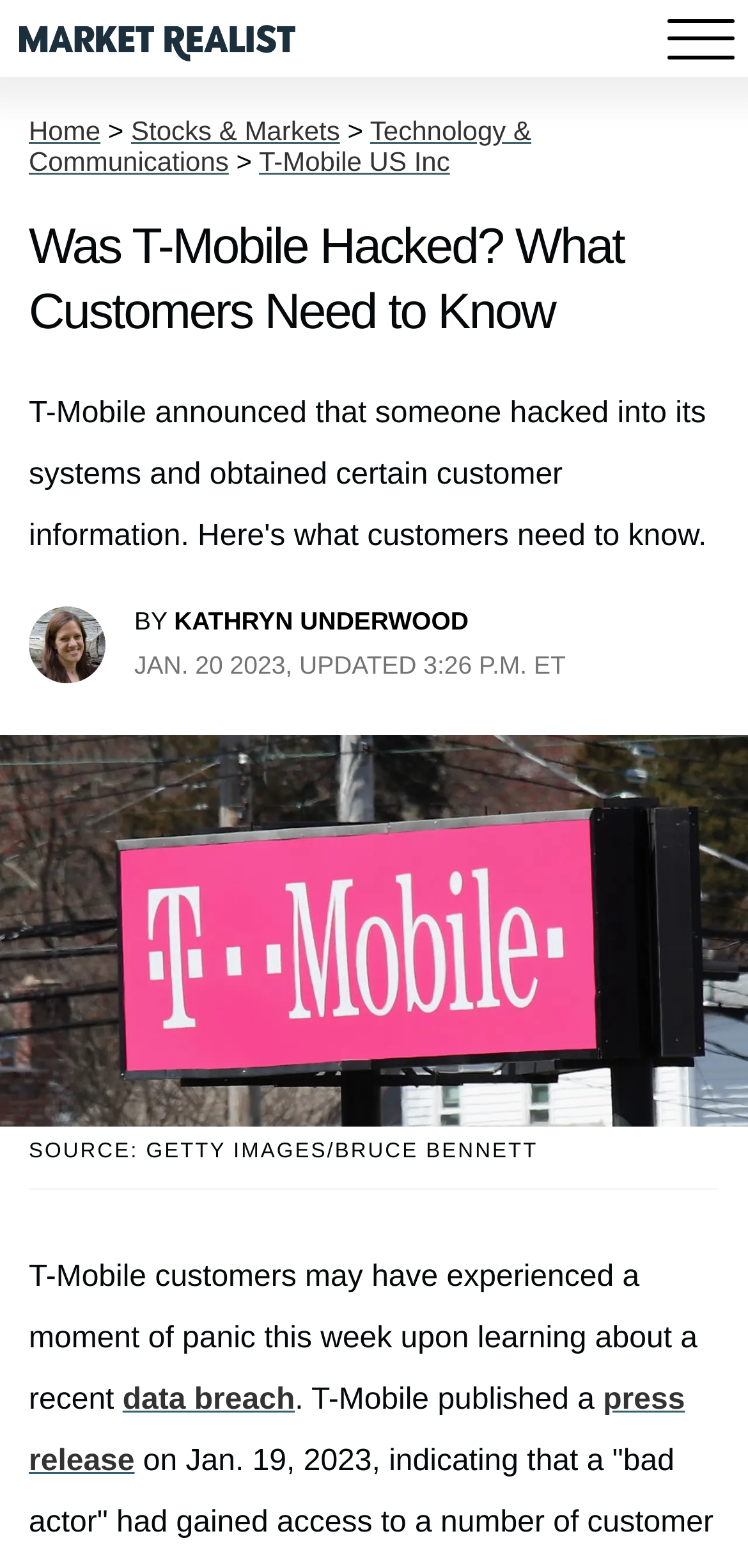Using the format (top-left x, top-left y, bottom-right x, bottom-right y), provide the bounding box coordinates for the described UI element. All values should be floating point numbers between 0 and 1: Home

[0.038, 0.073, 0.134, 0.093]